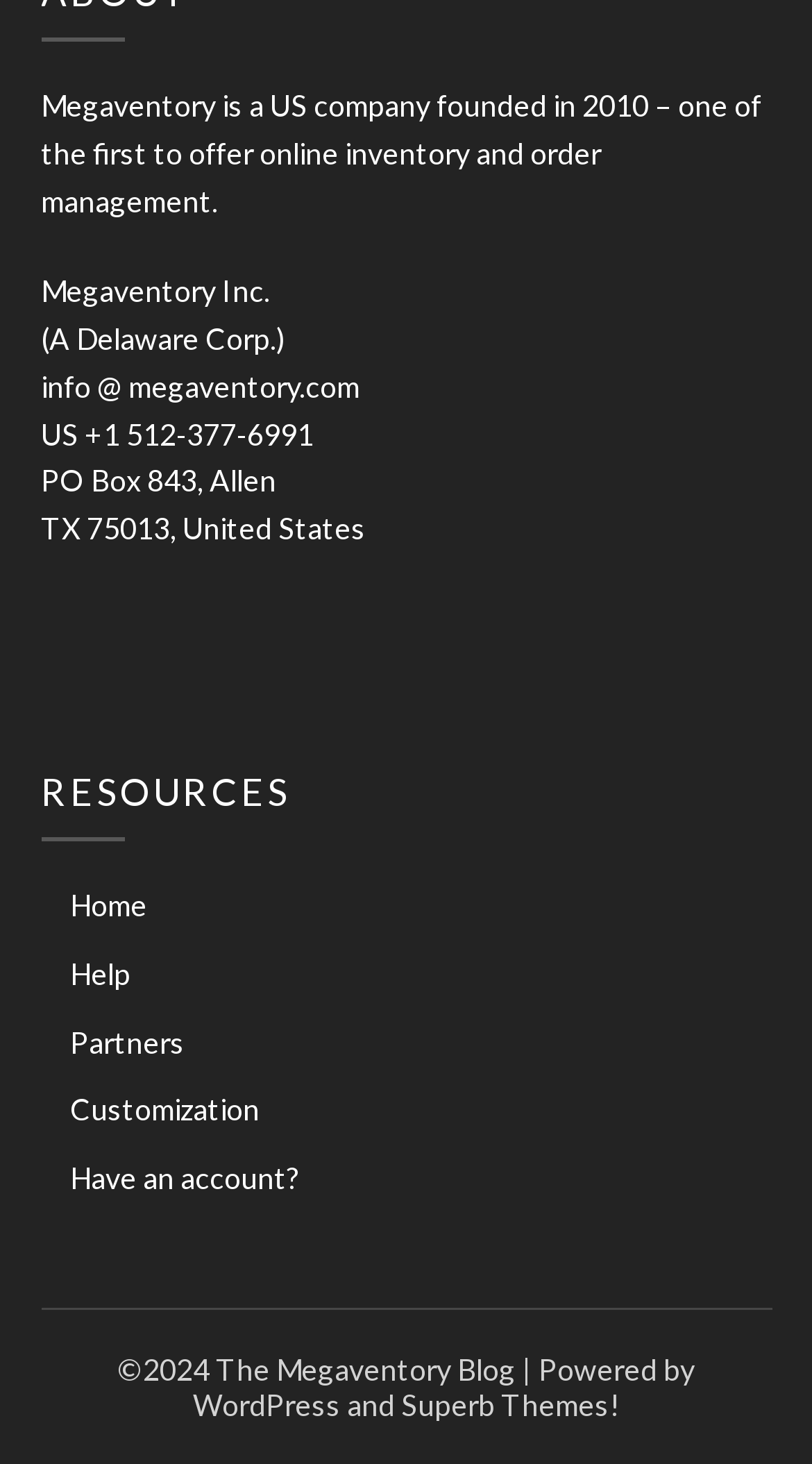Using floating point numbers between 0 and 1, provide the bounding box coordinates in the format (top-left x, top-left y, bottom-right x, bottom-right y). Locate the UI element described here: Superb Themes!

[0.494, 0.947, 0.763, 0.971]